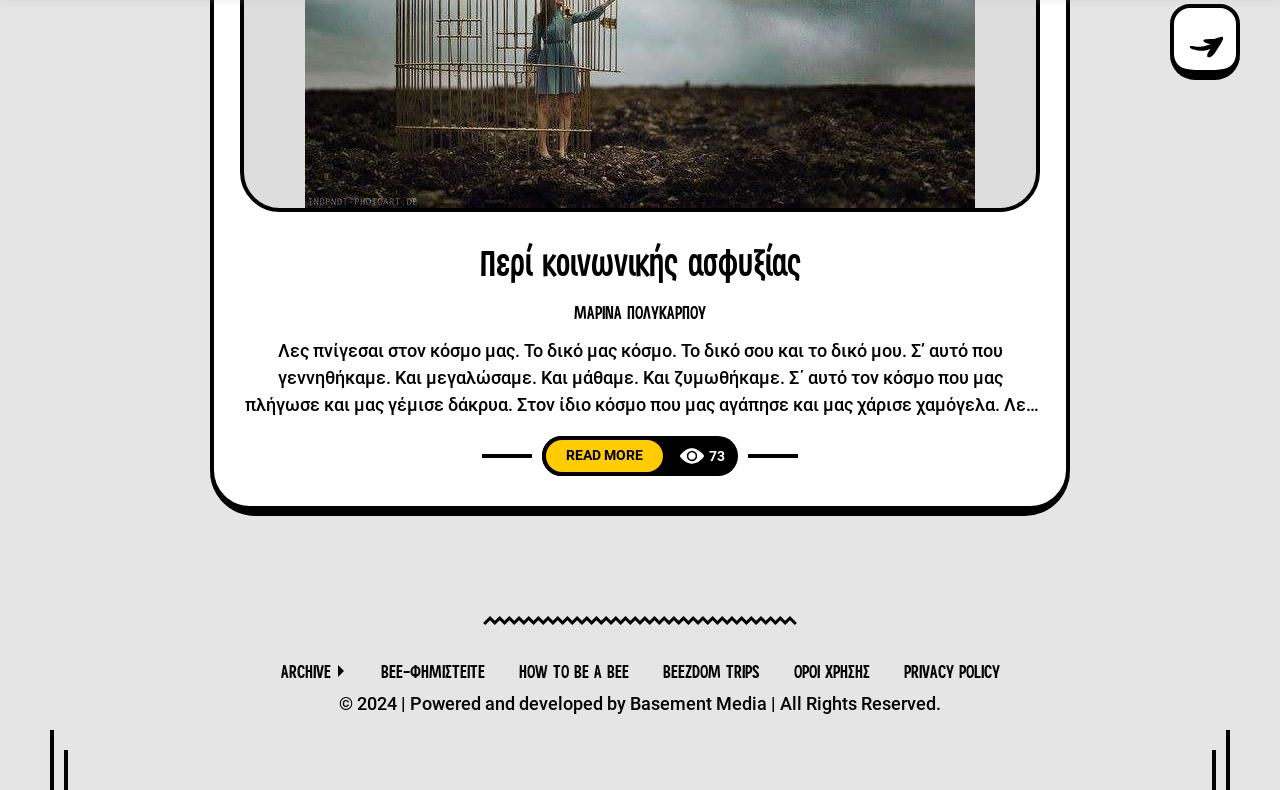Can you determine the bounding box coordinates of the area that needs to be clicked to fulfill the following instruction: "Read the article by clicking 'READ MORE'"?

[0.423, 0.551, 0.521, 0.602]